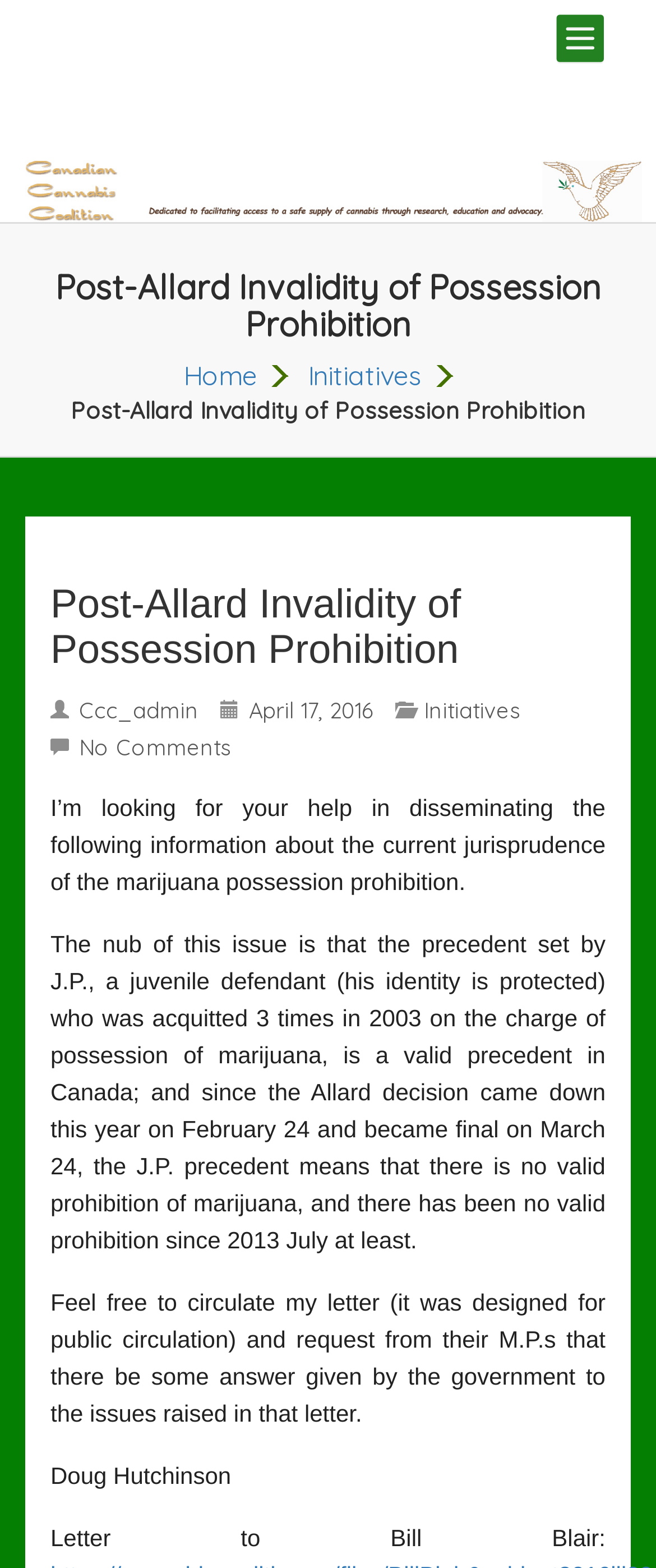How many links are in the navigation menu?
Refer to the image and give a detailed answer to the query.

The navigation menu has three links: 'Home', 'Initiatives', and 'Ccc_admin'.